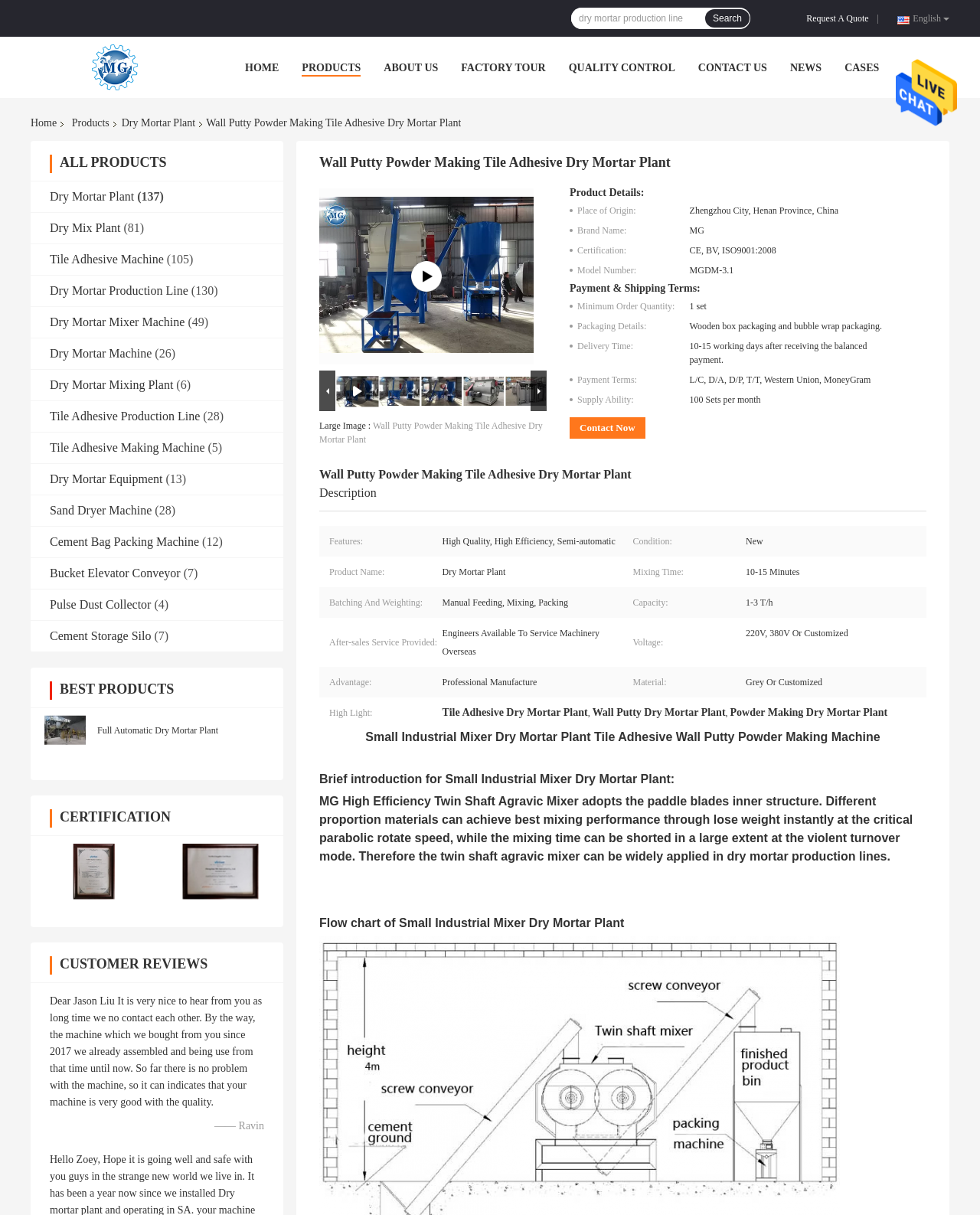Give a one-word or short phrase answer to this question: 
What is the certification mentioned on the webpage?

China Zhengzhou MG Industrial Co.,Ltd certification